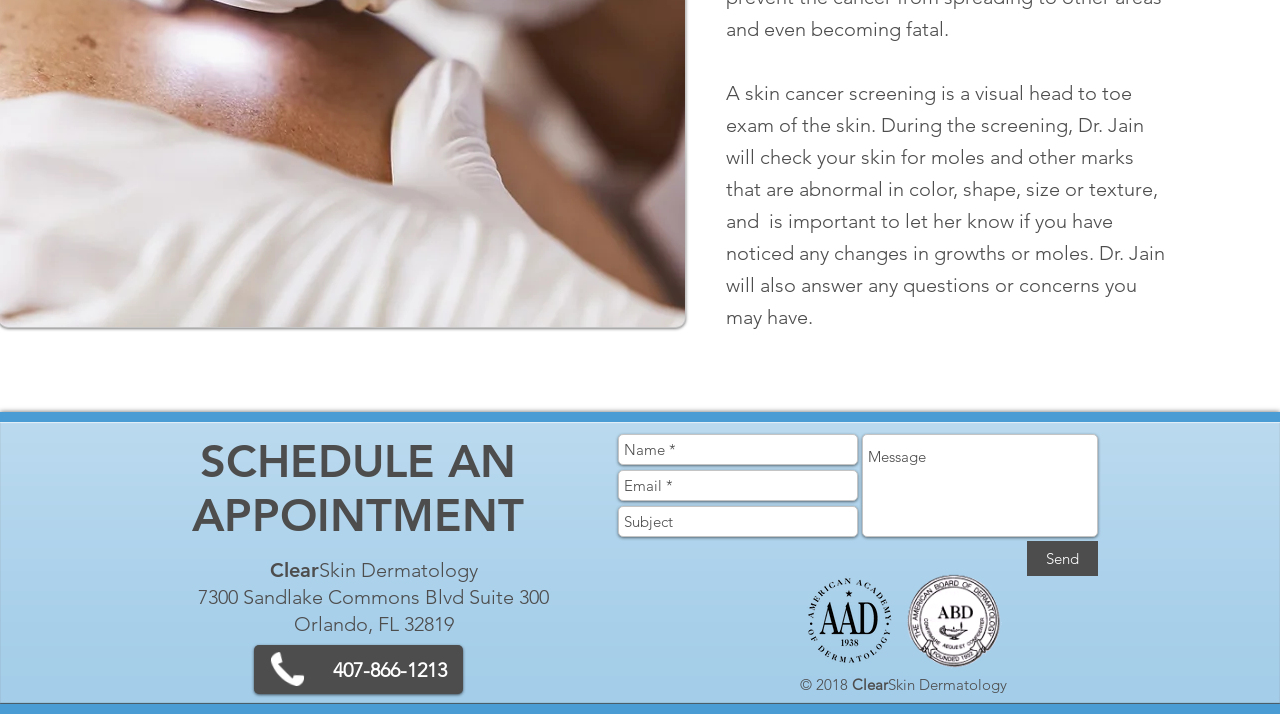For the element described, predict the bounding box coordinates as (top-left x, top-left y, bottom-right x, bottom-right y). All values should be between 0 and 1. Element description: 407-866-1213

[0.198, 0.903, 0.362, 0.972]